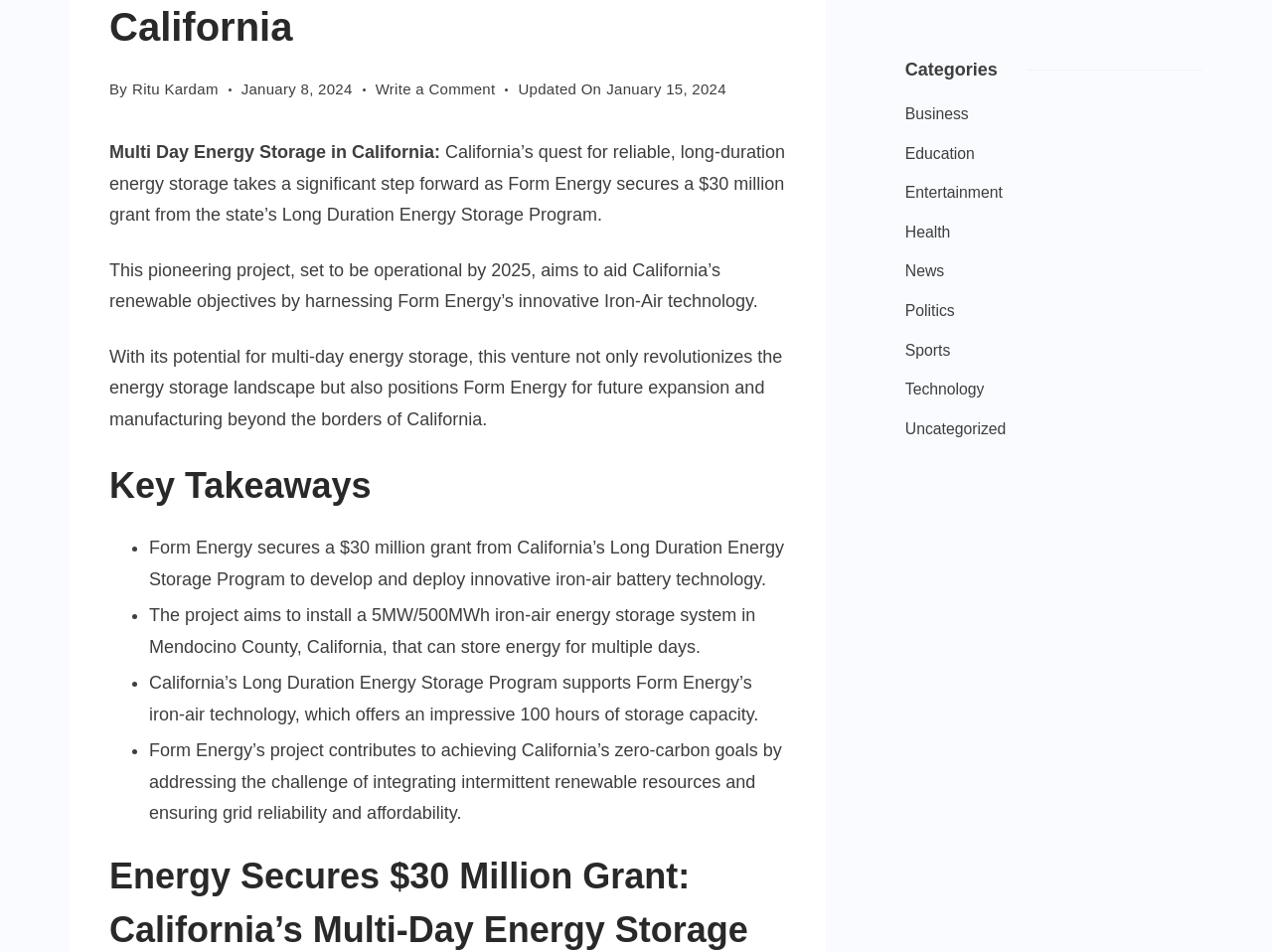From the webpage screenshot, predict the bounding box of the UI element that matches this description: "Ritu Kardam".

[0.104, 0.218, 0.172, 0.236]